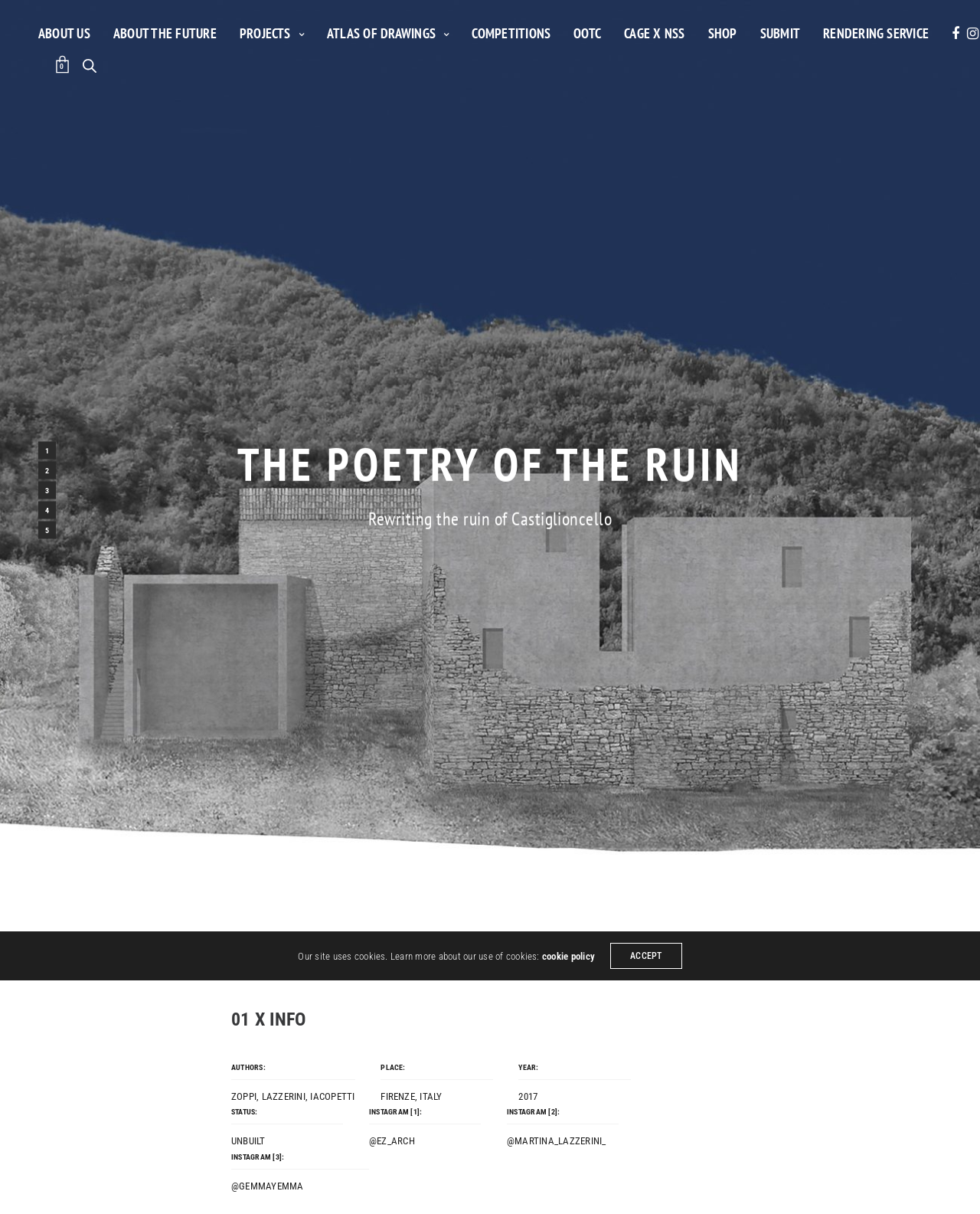What is the year of the project?
Look at the screenshot and respond with one word or a short phrase.

2017